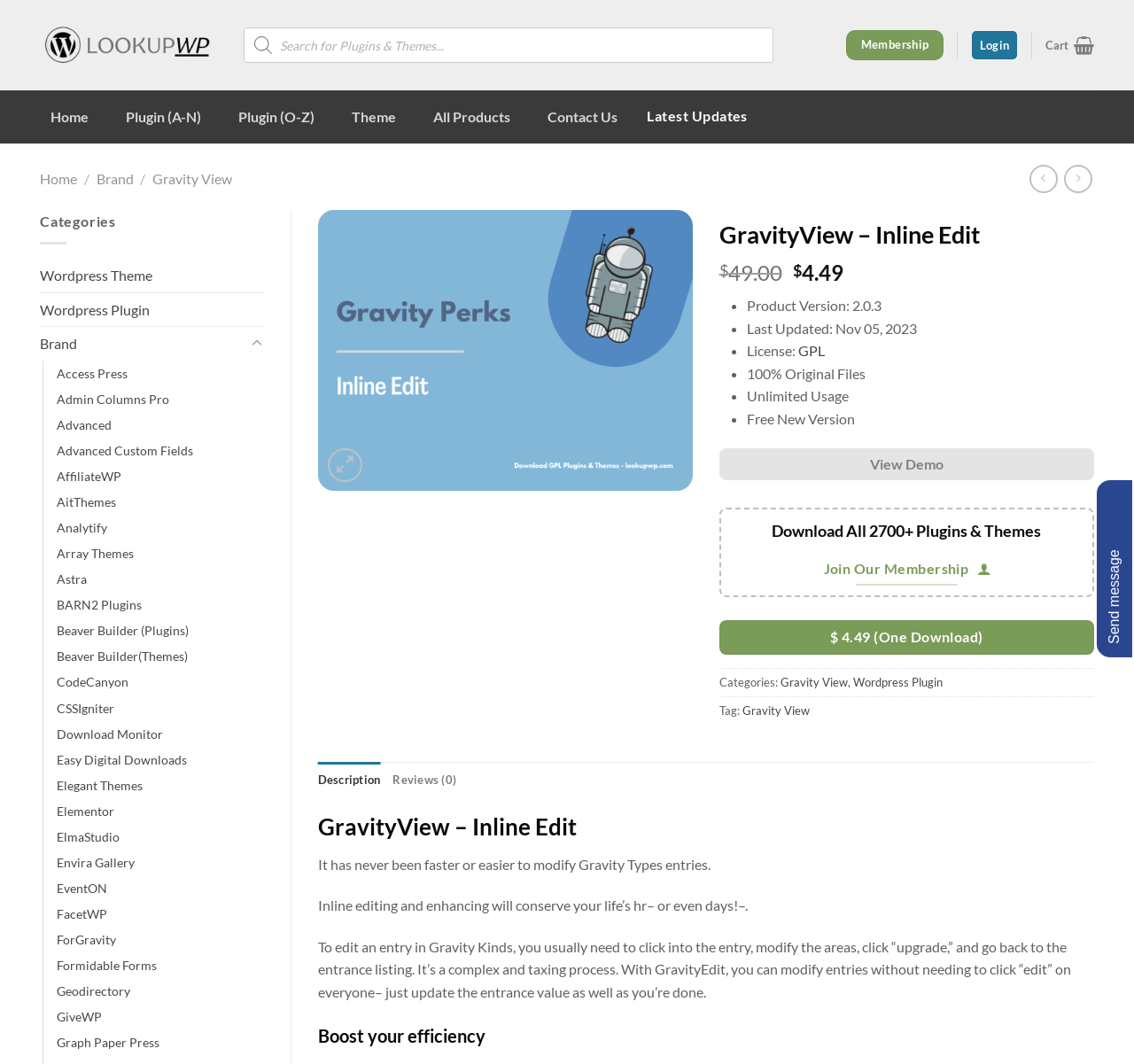Identify the bounding box coordinates of the clickable region necessary to fulfill the following instruction: "View GravityView – Inline Edit details". The bounding box coordinates should be four float numbers between 0 and 1, i.e., [left, top, right, bottom].

[0.634, 0.206, 0.965, 0.235]